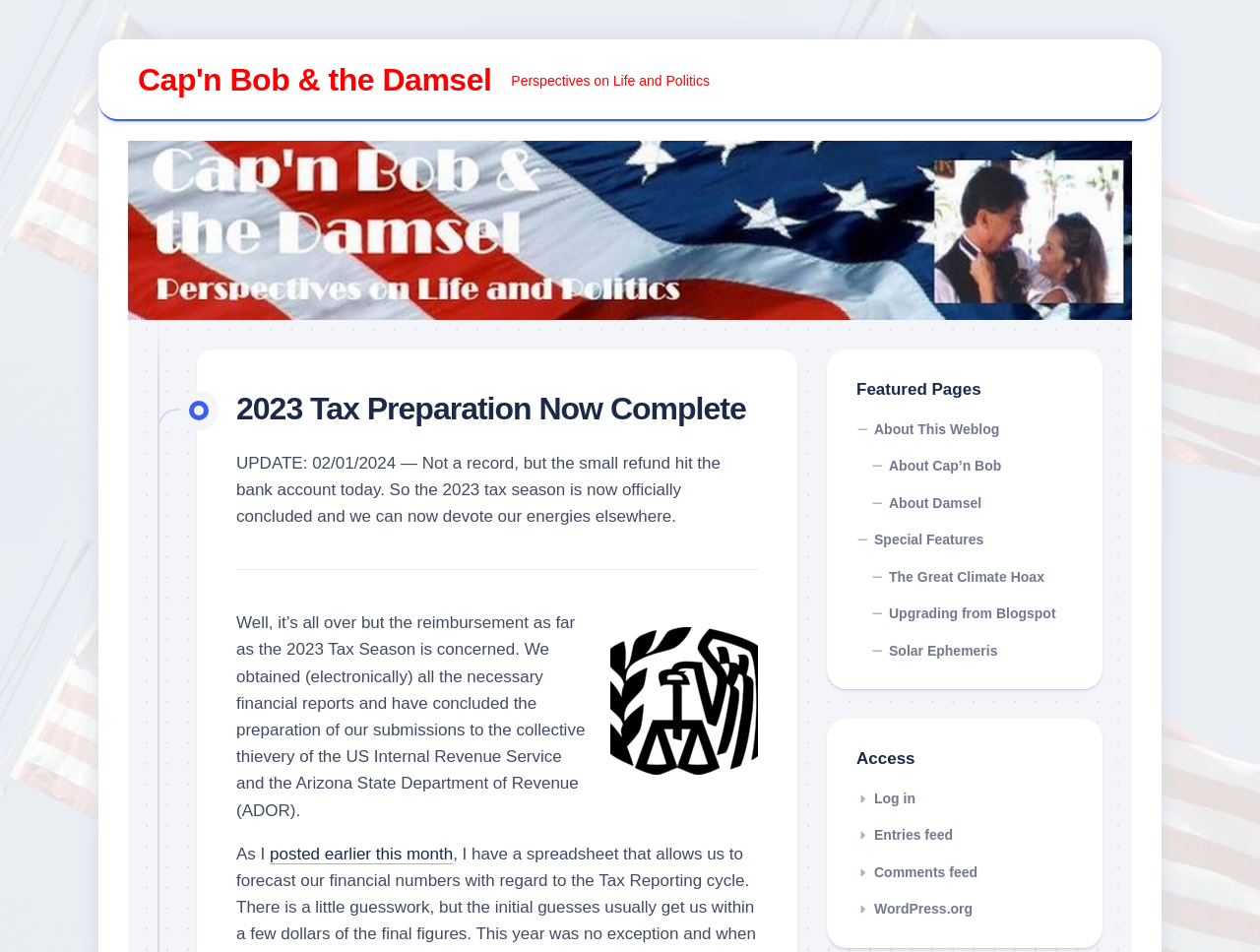What are the featured pages of the weblog?
Please respond to the question with a detailed and well-explained answer.

The featured pages of the weblog can be determined by looking at the section labeled 'Featured Pages', which lists several links, including 'About This Weblog', 'About Cap’n Bob', and others.